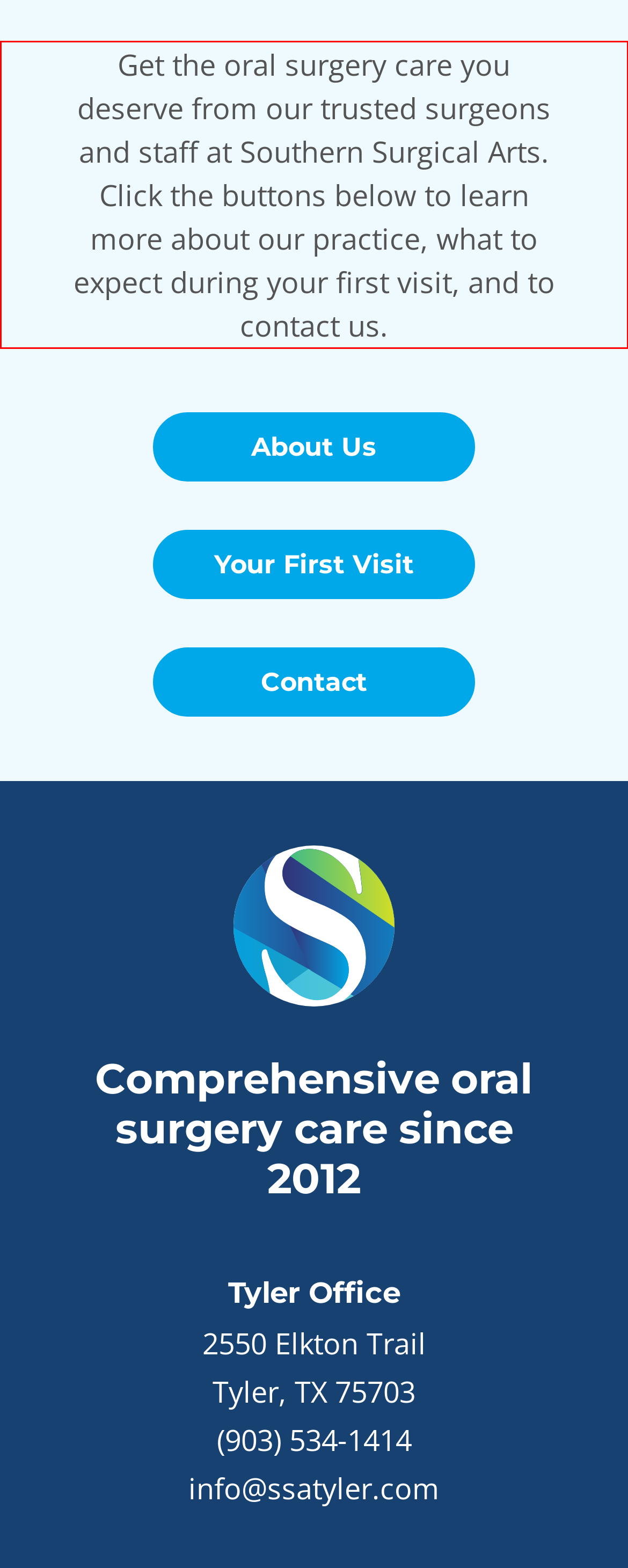You have a screenshot of a webpage with a red bounding box. Identify and extract the text content located inside the red bounding box.

Get the oral surgery care you deserve from our trusted surgeons and staff at Southern Surgical Arts. Click the buttons below to learn more about our practice, what to expect during your first visit, and to contact us.